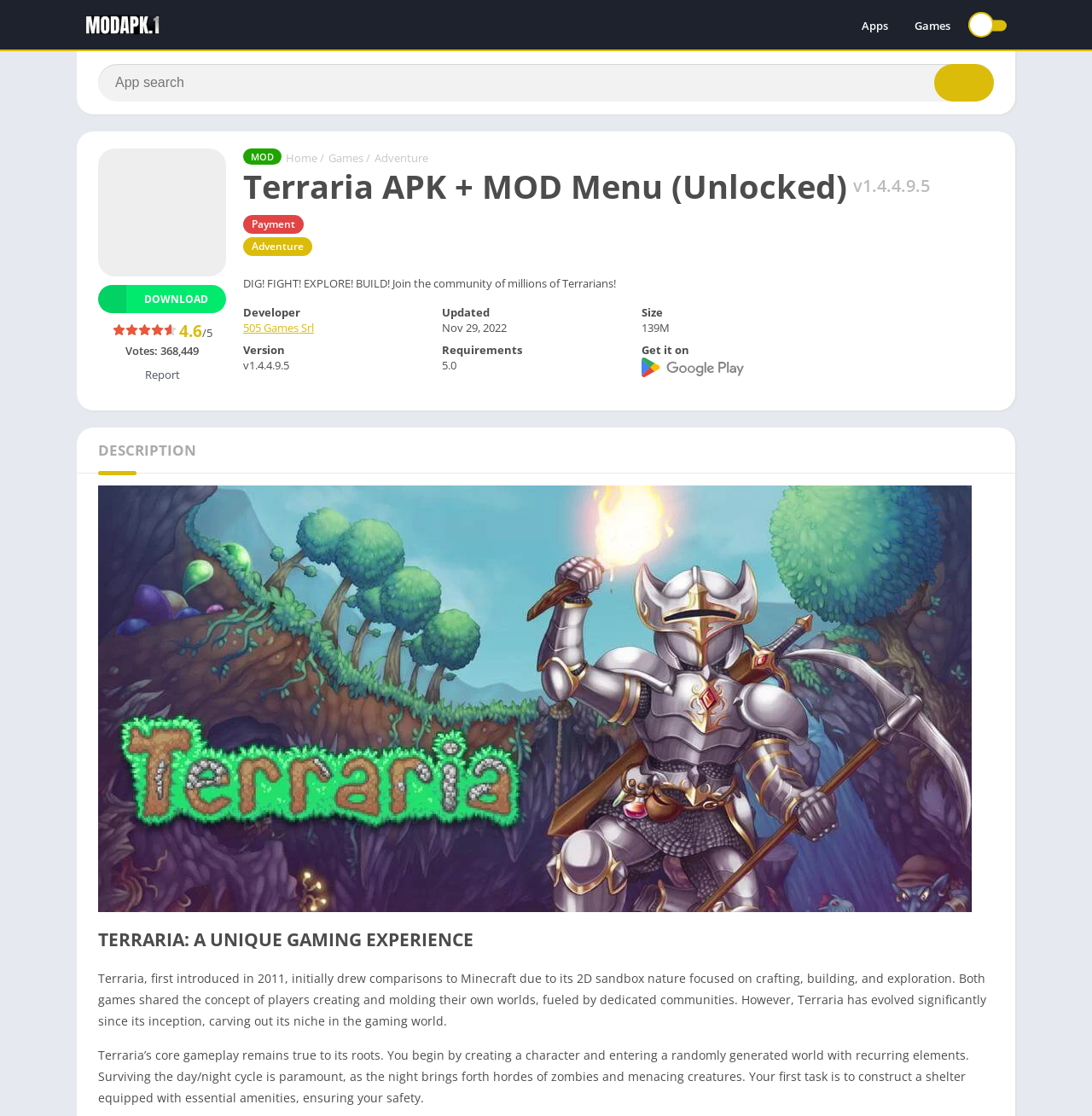Identify the bounding box coordinates for the UI element described by the following text: "Download". Provide the coordinates as four float numbers between 0 and 1, in the format [left, top, right, bottom].

[0.09, 0.255, 0.207, 0.281]